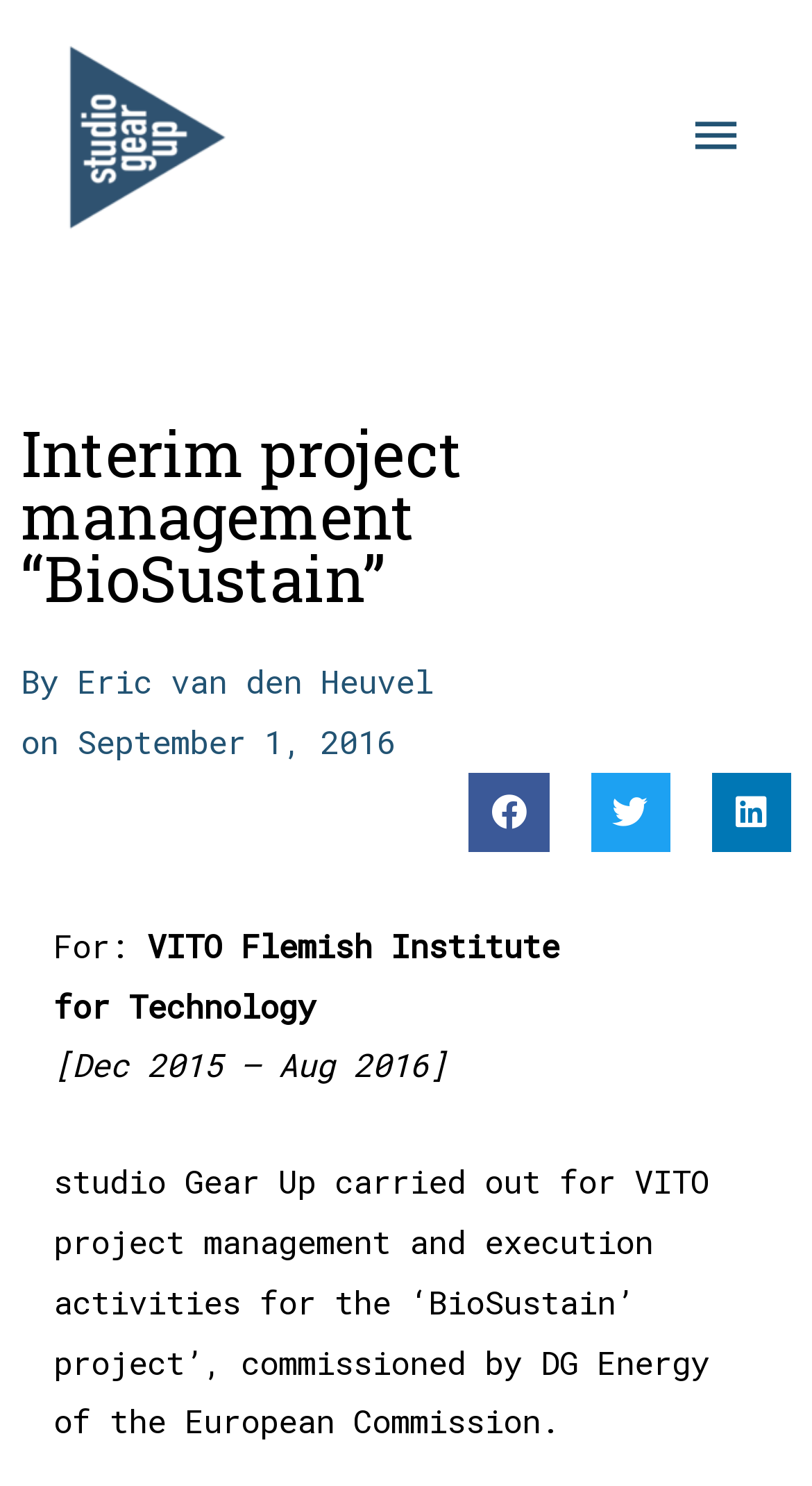Generate the main heading text from the webpage.

Interim project management “BioSustain”